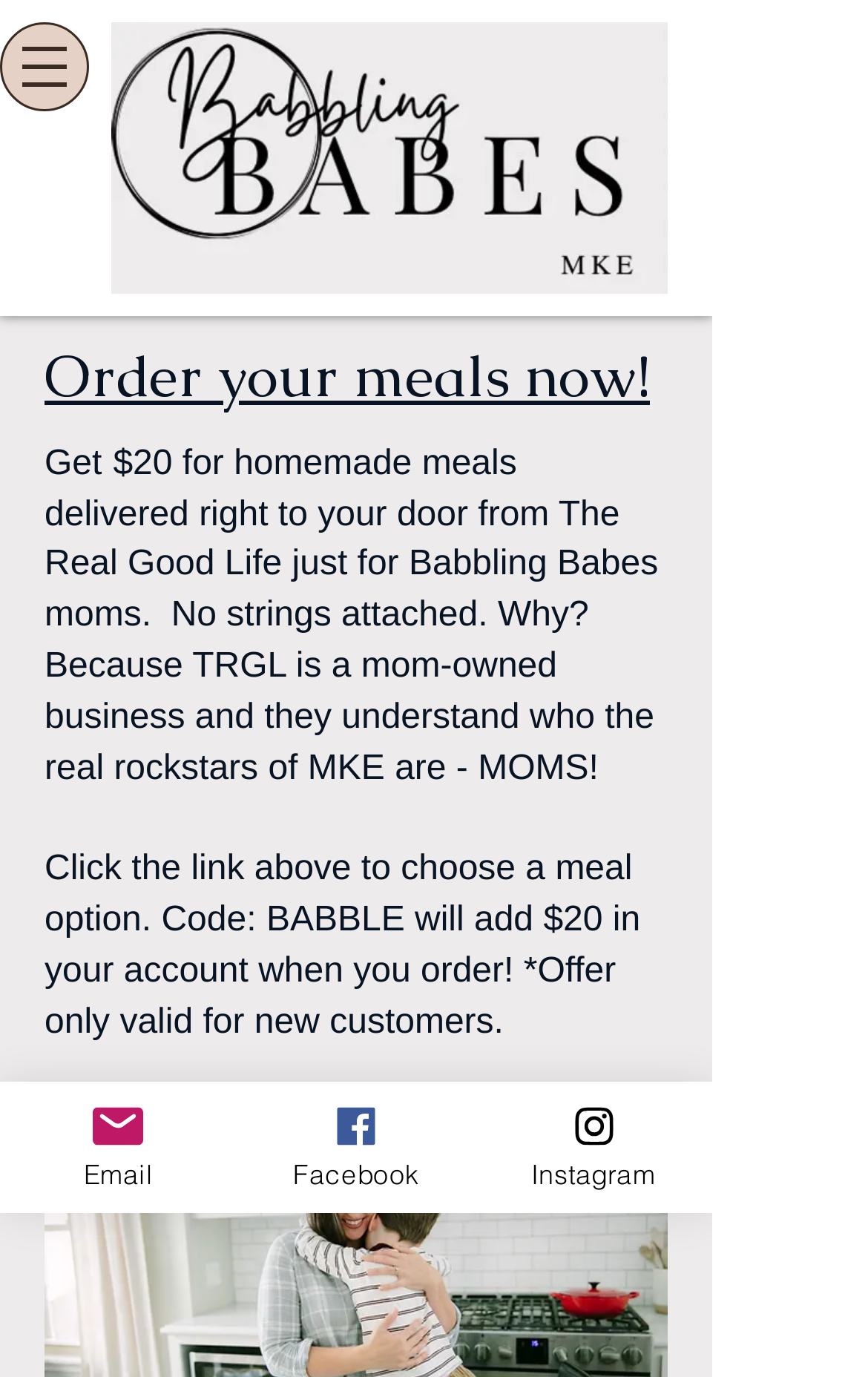How much do homemade meals cost?
Refer to the screenshot and deliver a thorough answer to the question presented.

The static text with ID 162 mentions that the cost of homemade meals is $20, as stated in the sentence '$20 for homemade meals delivered right to your door from The Real Good Life just for Babbling Babes moms.'